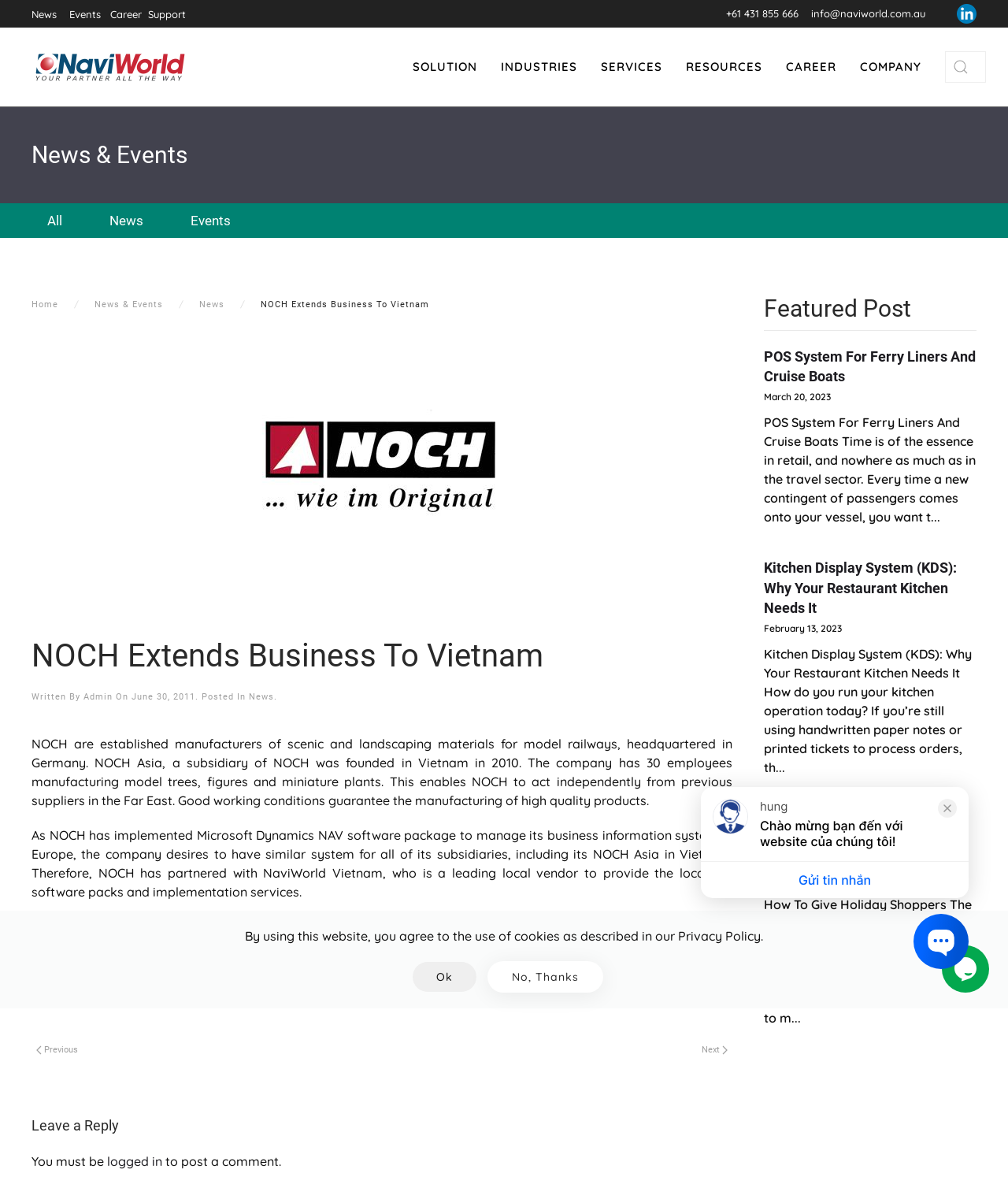Offer a meticulous caption that includes all visible features of the webpage.

This webpage is about NOCH, a manufacturer of scenic and landscaping materials for model railways, and its business extension to Vietnam. At the top, there is a navigation menu with links to "News", "Events", "Career", "Support", and contact information. Below the navigation menu, there is a main menu with links to "SOLUTION", "INDUSTRIES", "SERVICES", "RESOURCES", "CAREER", and "COMPANY". 

On the left side, there is a search bar with a magnifying glass icon. Below the search bar, there is a heading "News & Events" followed by links to "All", "News", "Events", and "Home". 

The main content of the webpage is an article about NOCH extending its business to Vietnam. The article is divided into three paragraphs, describing NOCH's establishment in Germany, its subsidiary in Vietnam, and its partnership with NaviWorld Vietnam to implement Microsoft Dynamics NAV software. 

Below the article, there are links to "Naviworld" and "NaviWorld Customer News", as well as "Previous" and "Next" buttons with arrow icons. 

On the right side, there is a section with a heading "Leave a Reply" and a message indicating that users must be logged in to post a comment. Below this section, there is a "Featured Post" section with three articles, each with a heading, a date, and a brief summary. The articles are about POS systems for ferry liners and cruise boats, kitchen display systems for restaurants, and how to give holiday shoppers a satisfying e-commerce experience.

At the bottom of the webpage, there is a message about the use of cookies and a "Privacy Policy" link. There are also two buttons, "Ok" and "No, Thanks", and a chat widget with a Vietnamese greeting message and a "Send message" button.